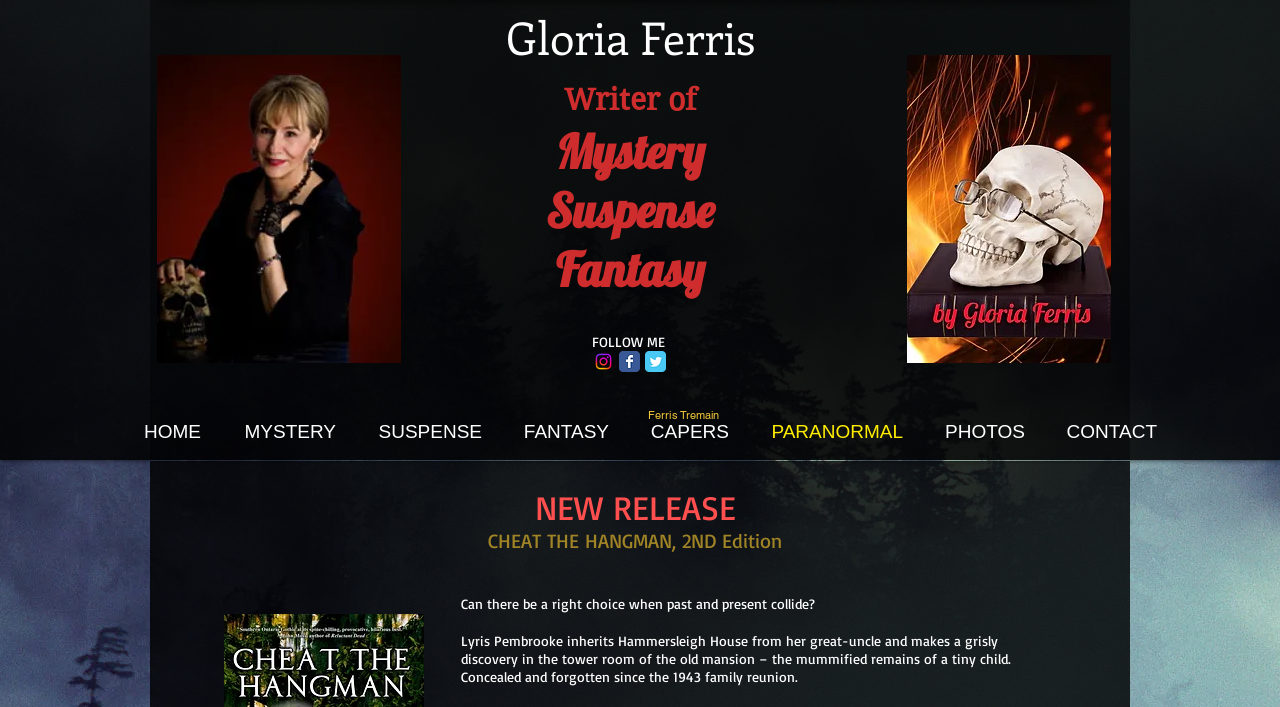Specify the bounding box coordinates (top-left x, top-left y, bottom-right x, bottom-right y) of the UI element in the screenshot that matches this description: aria-label="Twitter Classic"

[0.504, 0.497, 0.52, 0.526]